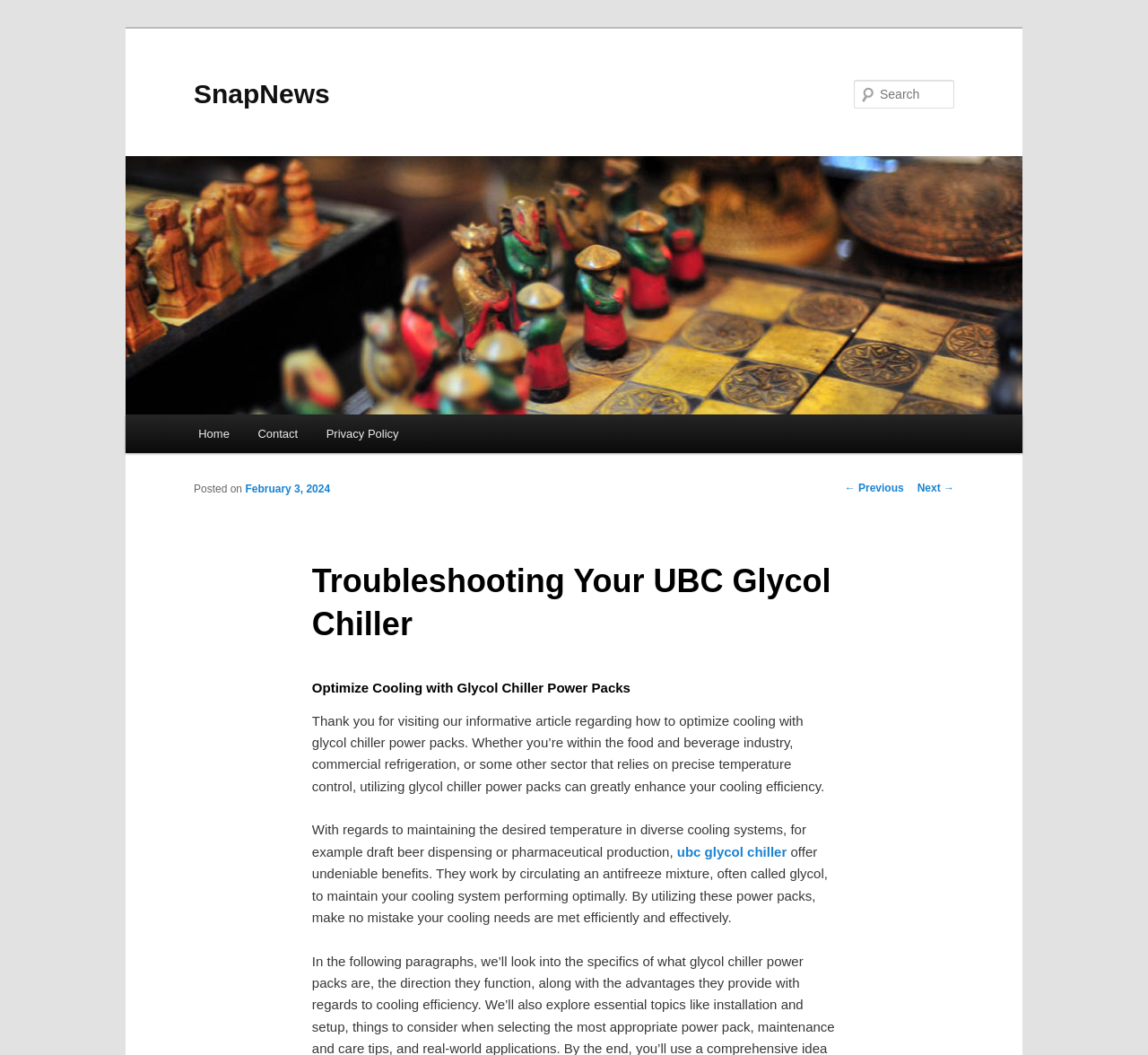Show the bounding box coordinates of the region that should be clicked to follow the instruction: "Discuss this post on the forums."

None